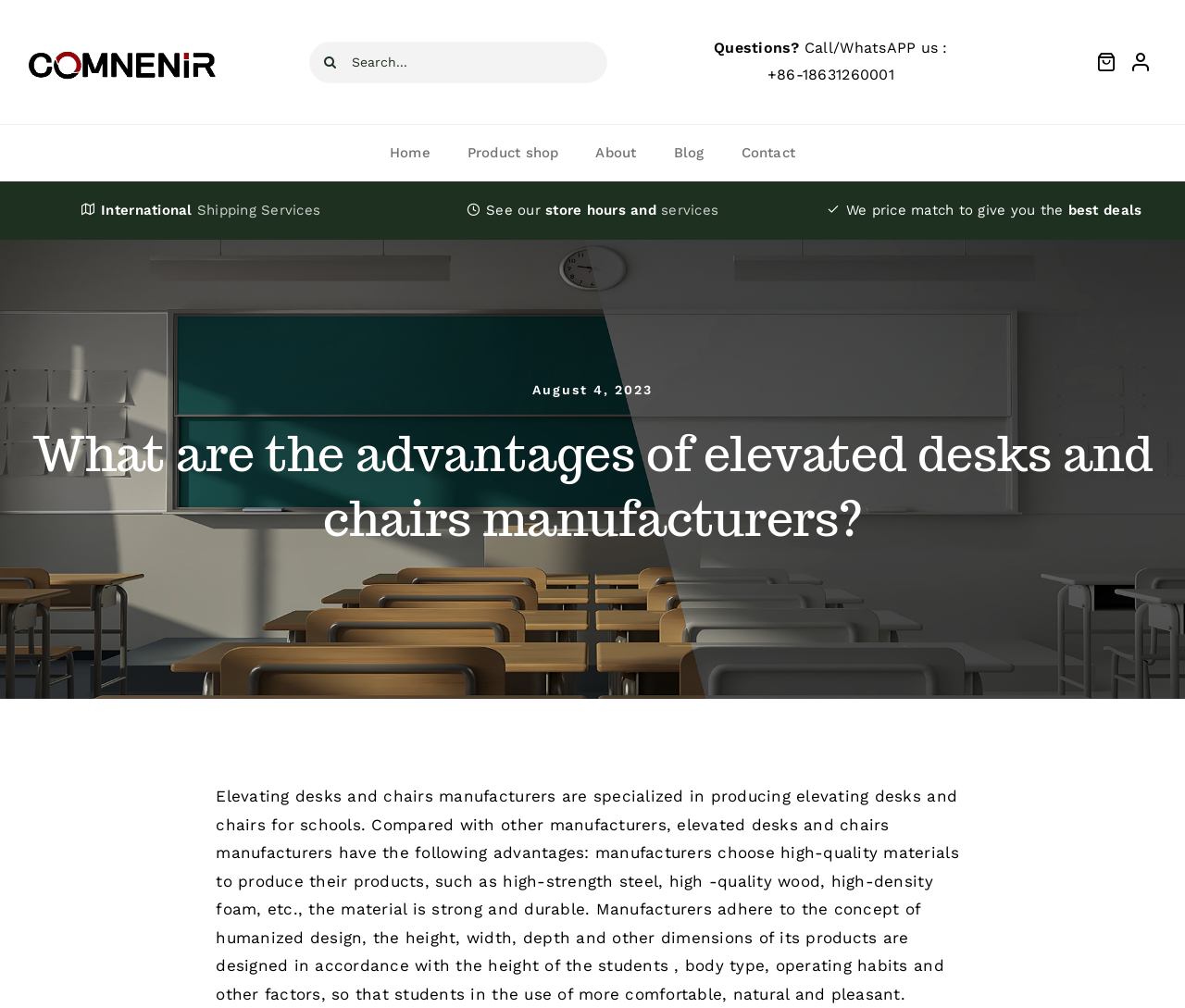Predict the bounding box coordinates of the UI element that matches this description: "info". The coordinates should be in the format [left, top, right, bottom] with each value between 0 and 1.

None